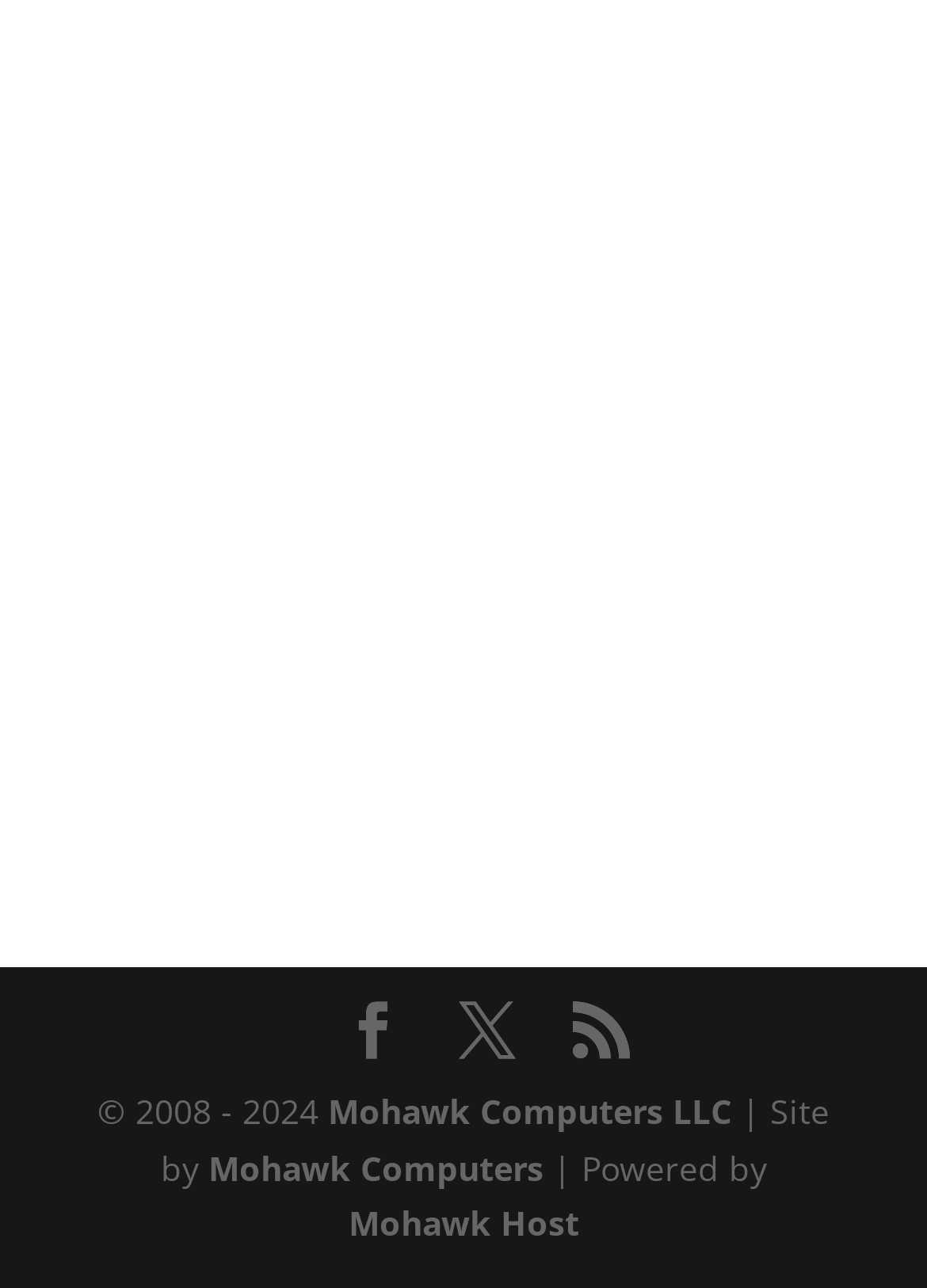What is the company name of the website owner?
Give a single word or phrase answer based on the content of the image.

Mohawk Computers LLC